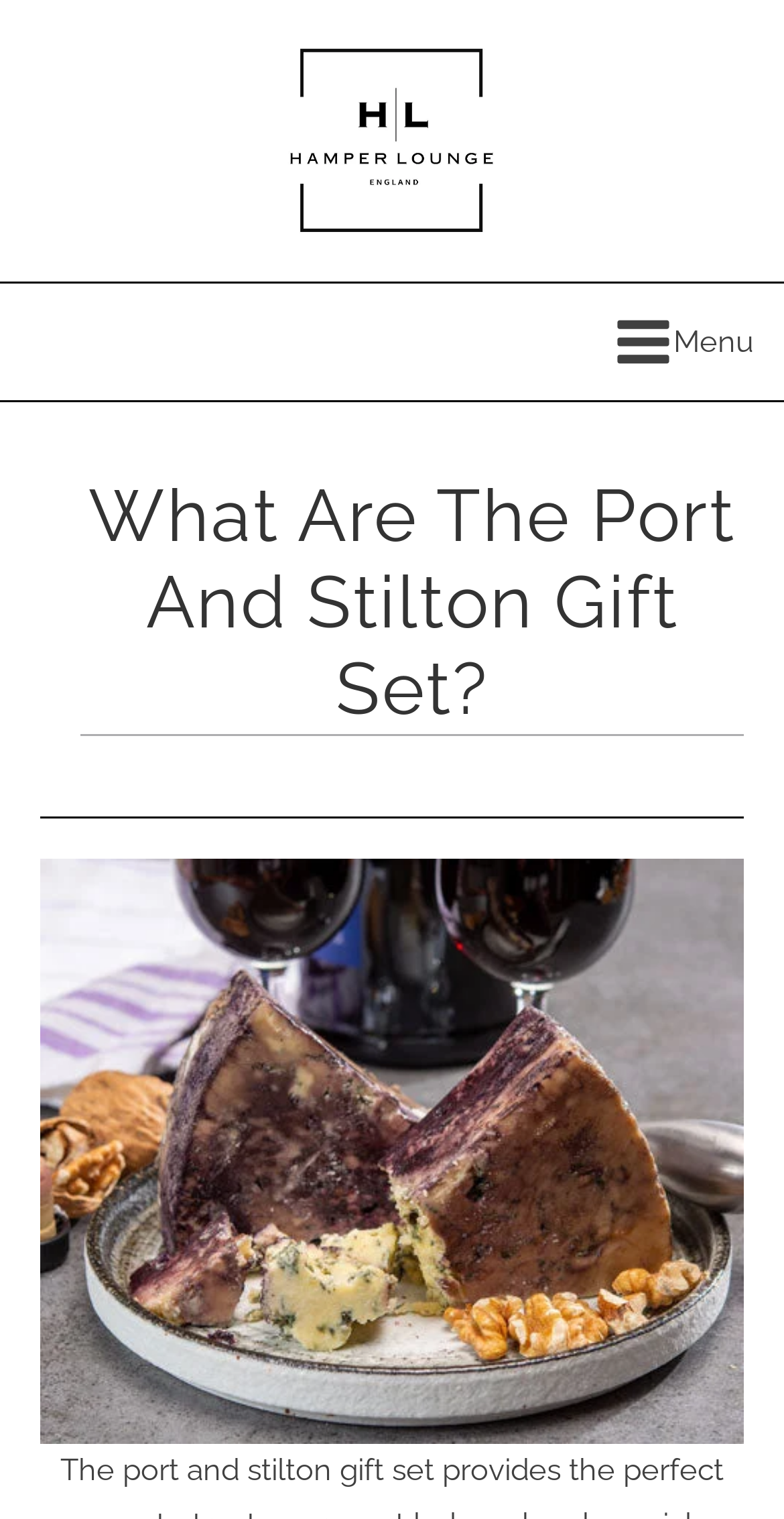Respond with a single word or phrase for the following question: 
What is the navigation menu item?

Menu